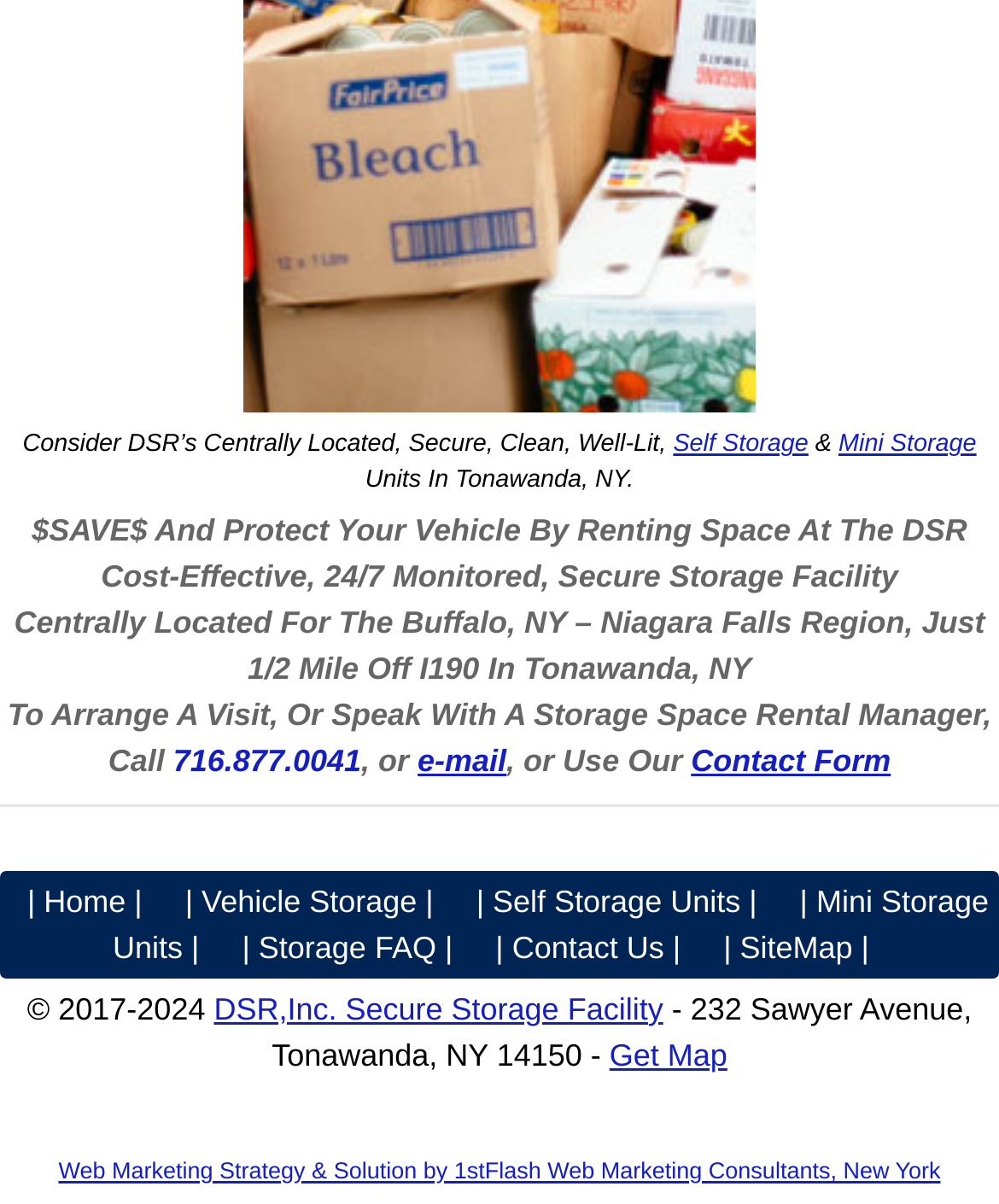Pinpoint the bounding box coordinates of the clickable area needed to execute the instruction: "Click Self Storage". The coordinates should be specified as four float numbers between 0 and 1, i.e., [left, top, right, bottom].

[0.674, 0.358, 0.809, 0.381]